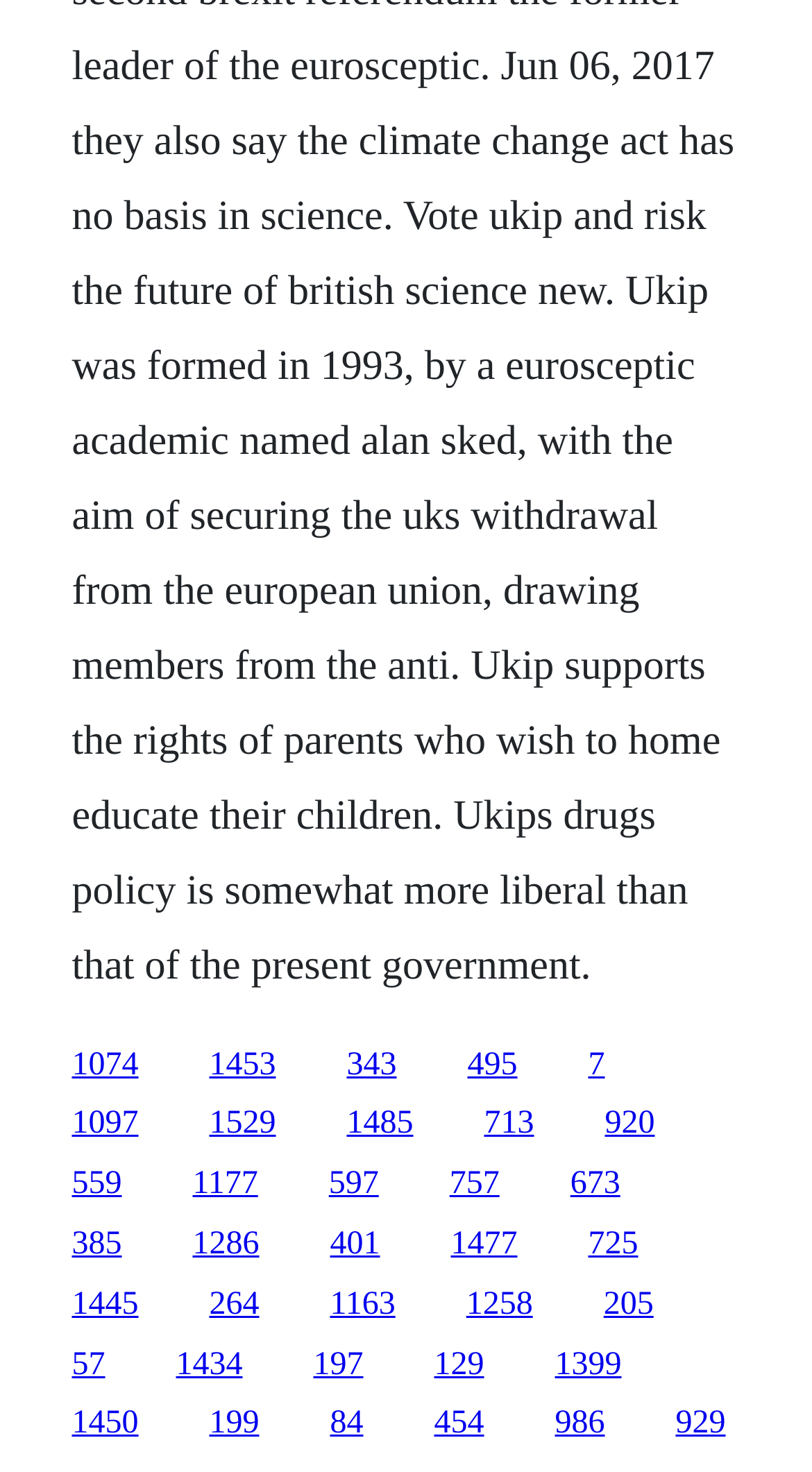Identify the bounding box coordinates of the section to be clicked to complete the task described by the following instruction: "go to the fifteenth link". The coordinates should be four float numbers between 0 and 1, formatted as [left, top, right, bottom].

[0.088, 0.833, 0.15, 0.857]